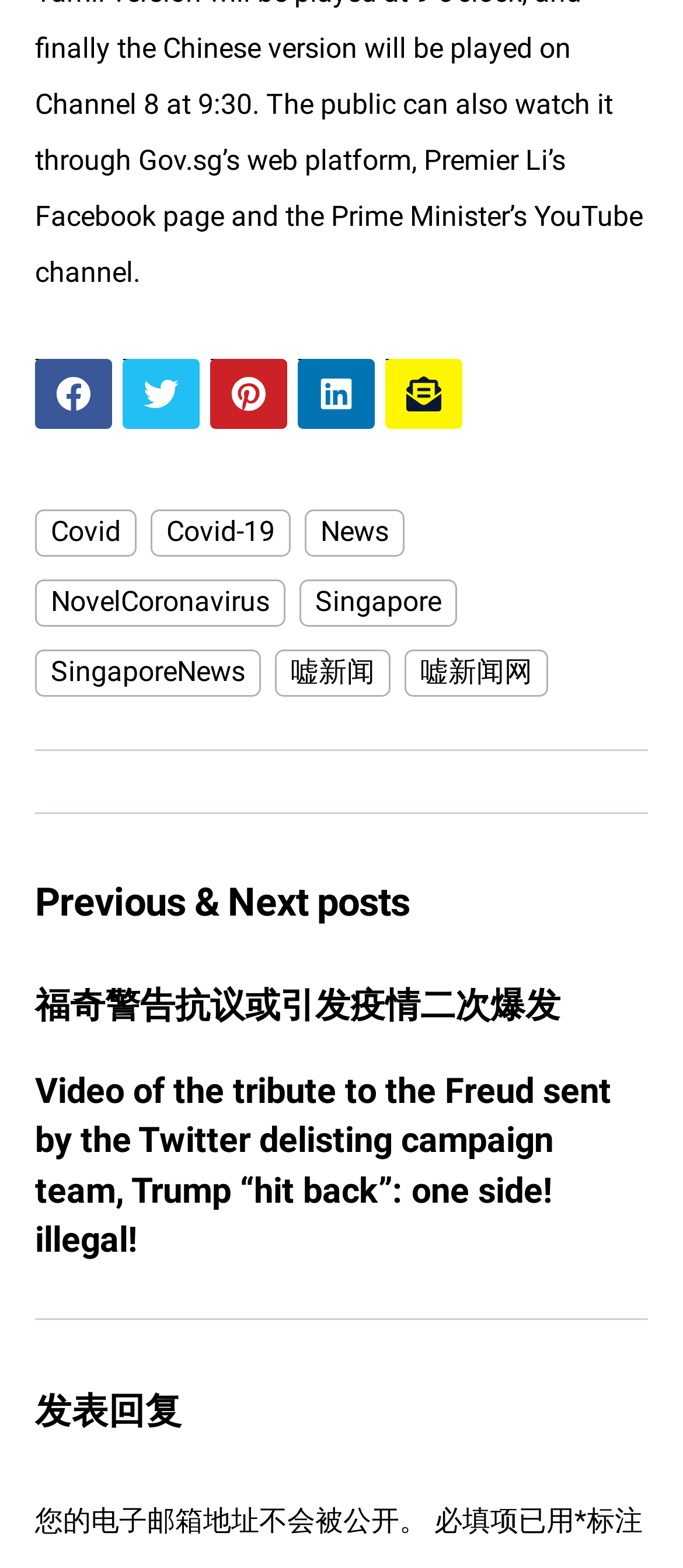Identify the coordinates of the bounding box for the element that must be clicked to accomplish the instruction: "View previous posts".

[0.051, 0.558, 0.949, 0.593]